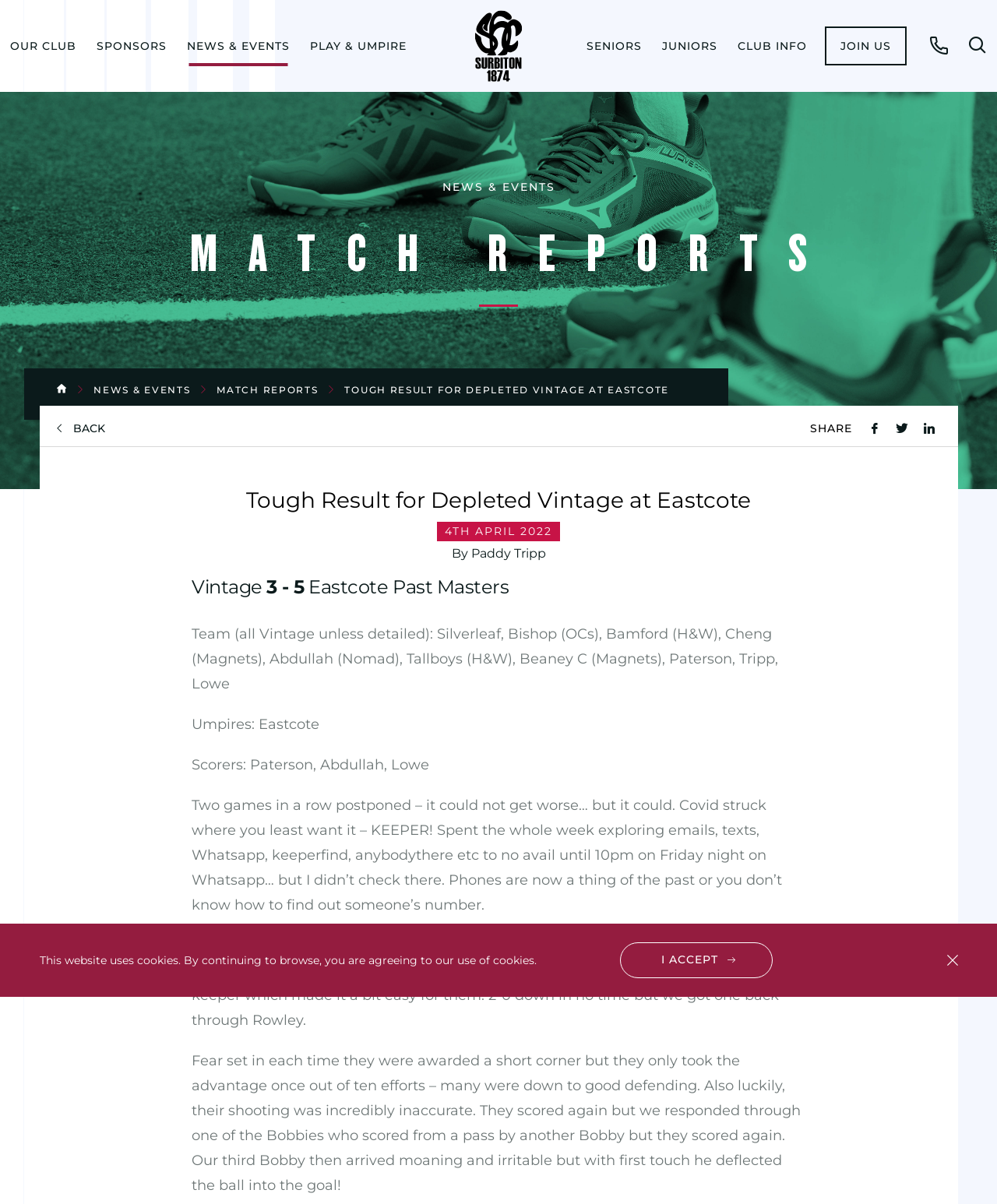Highlight the bounding box coordinates of the element you need to click to perform the following instruction: "Share the article on Facebook."

[0.871, 0.345, 0.882, 0.367]